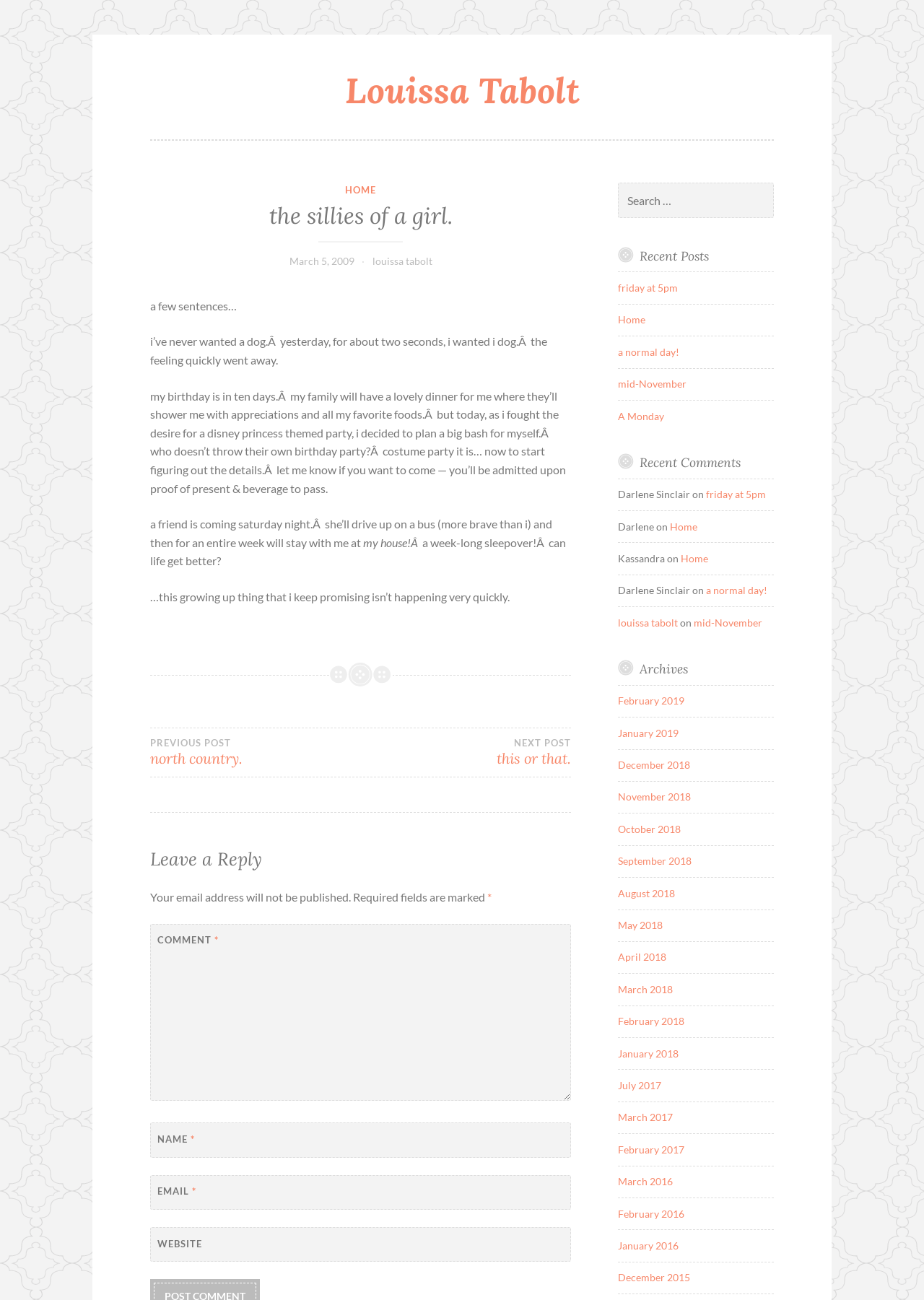Determine the bounding box coordinates for the region that must be clicked to execute the following instruction: "Go to the previous post".

[0.162, 0.567, 0.39, 0.59]